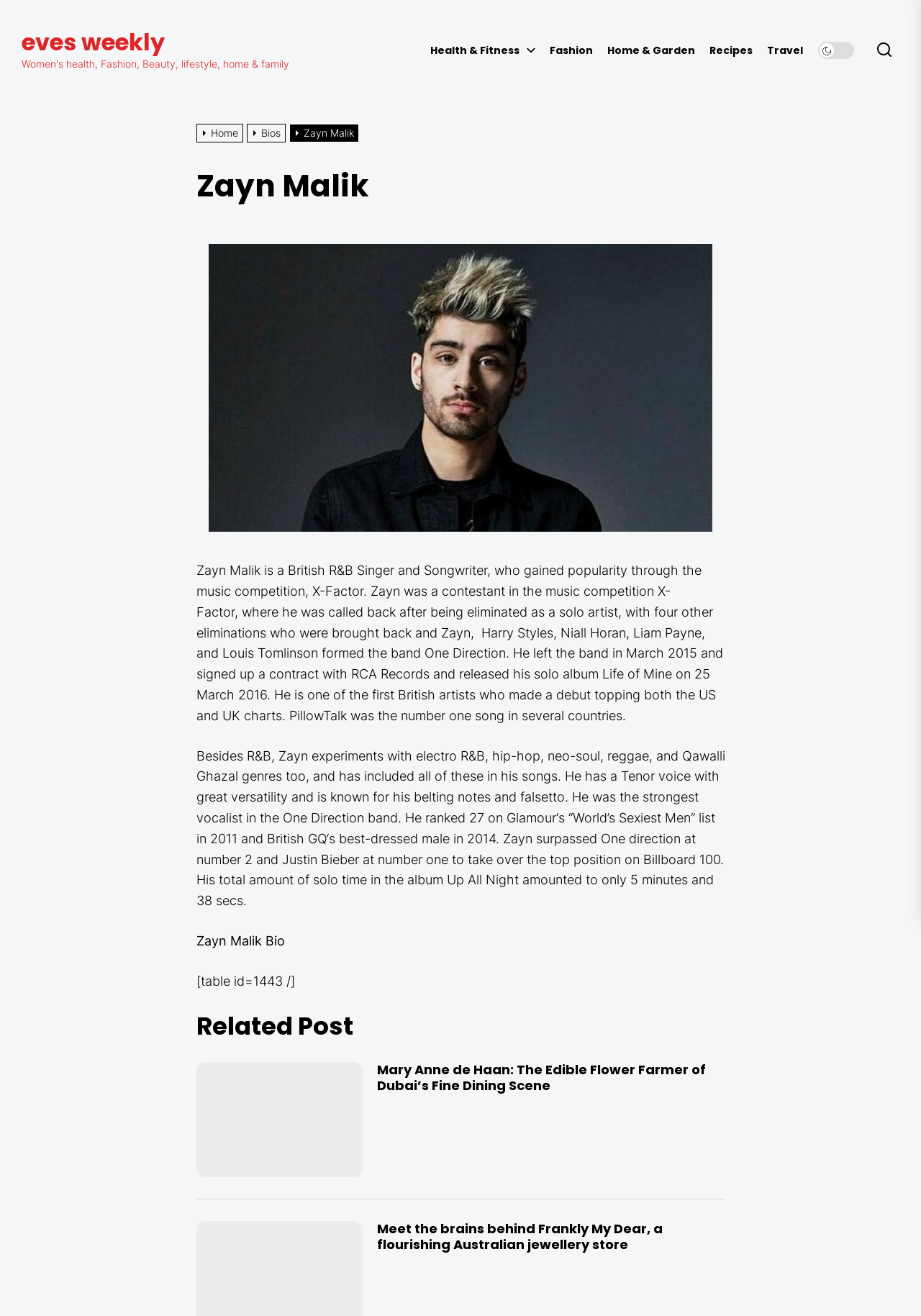Answer the following query with a single word or phrase:
What is the genre of music Zayn Malik experiments with?

electro R&B, hip-hop, neo-soul, reggae, and Qawalli Ghazal